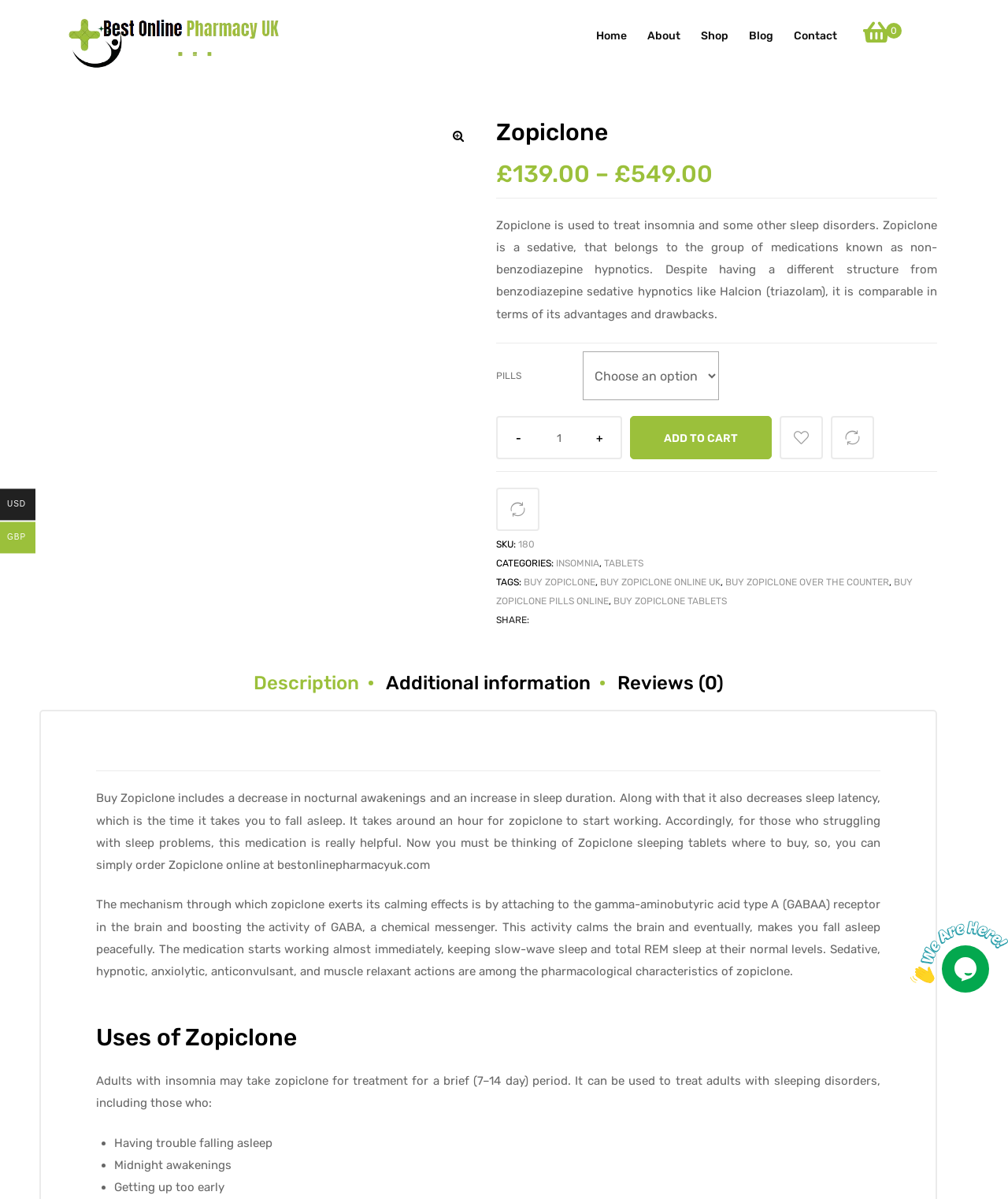Specify the bounding box coordinates of the element's region that should be clicked to achieve the following instruction: "Read about 'Line Management'". The bounding box coordinates consist of four float numbers between 0 and 1, in the format [left, top, right, bottom].

None